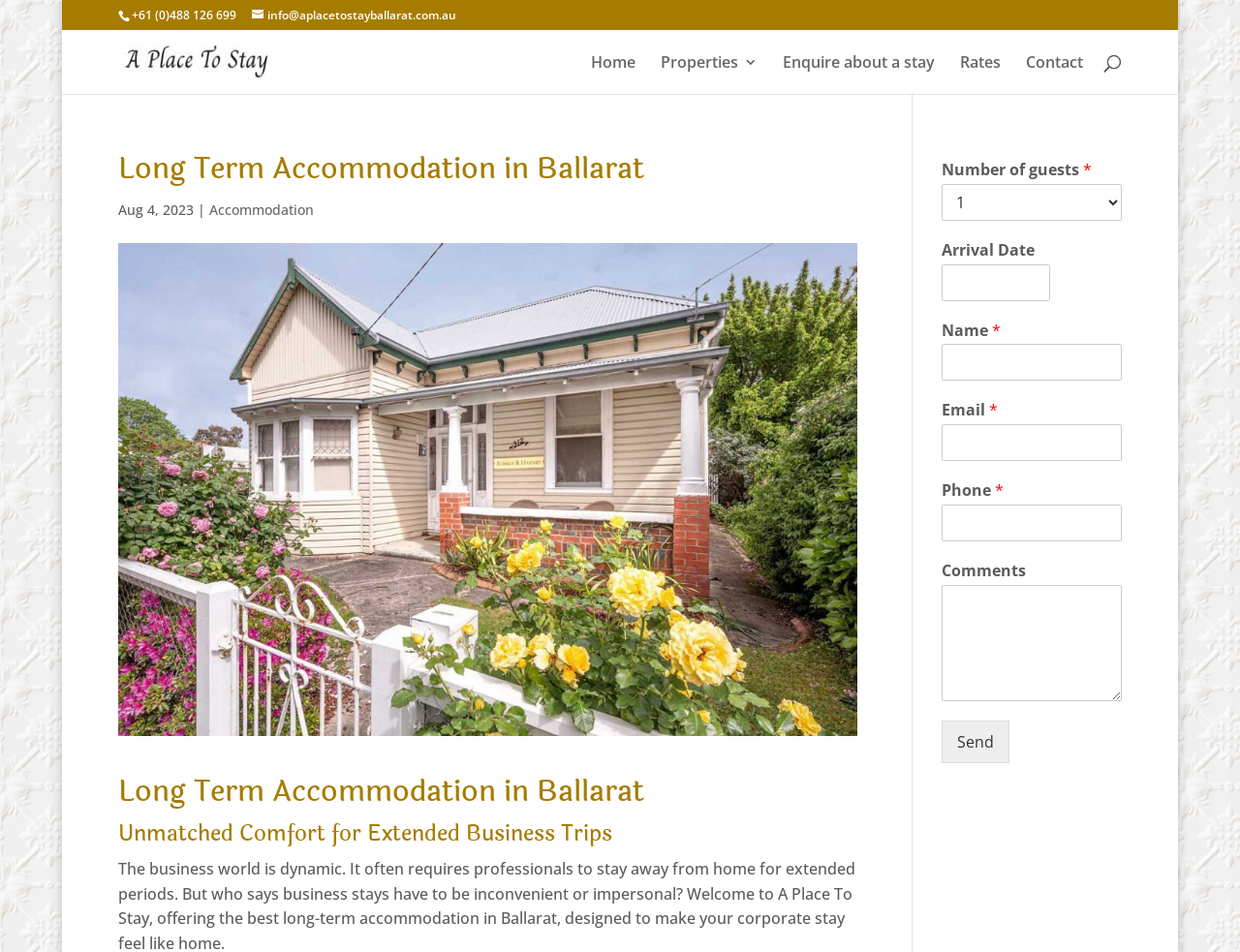Provide a one-word or one-phrase answer to the question:
How can I contact the accommodation provider?

Phone or email